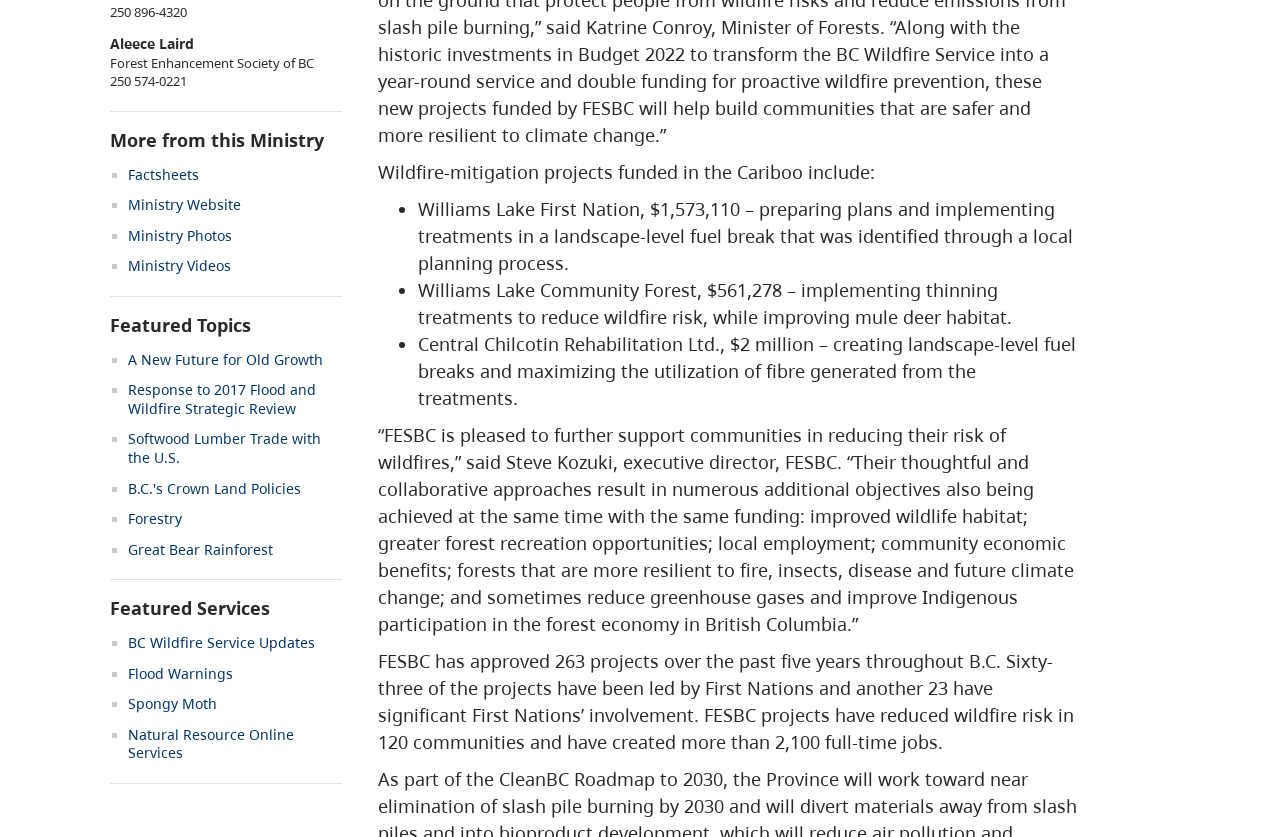Locate the UI element described by Spongy Moth and provide its bounding box coordinates. Use the format (top-left x, top-left y, bottom-right x, bottom-right y) with all values as floating point numbers between 0 and 1.

[0.1, 0.829, 0.17, 0.852]